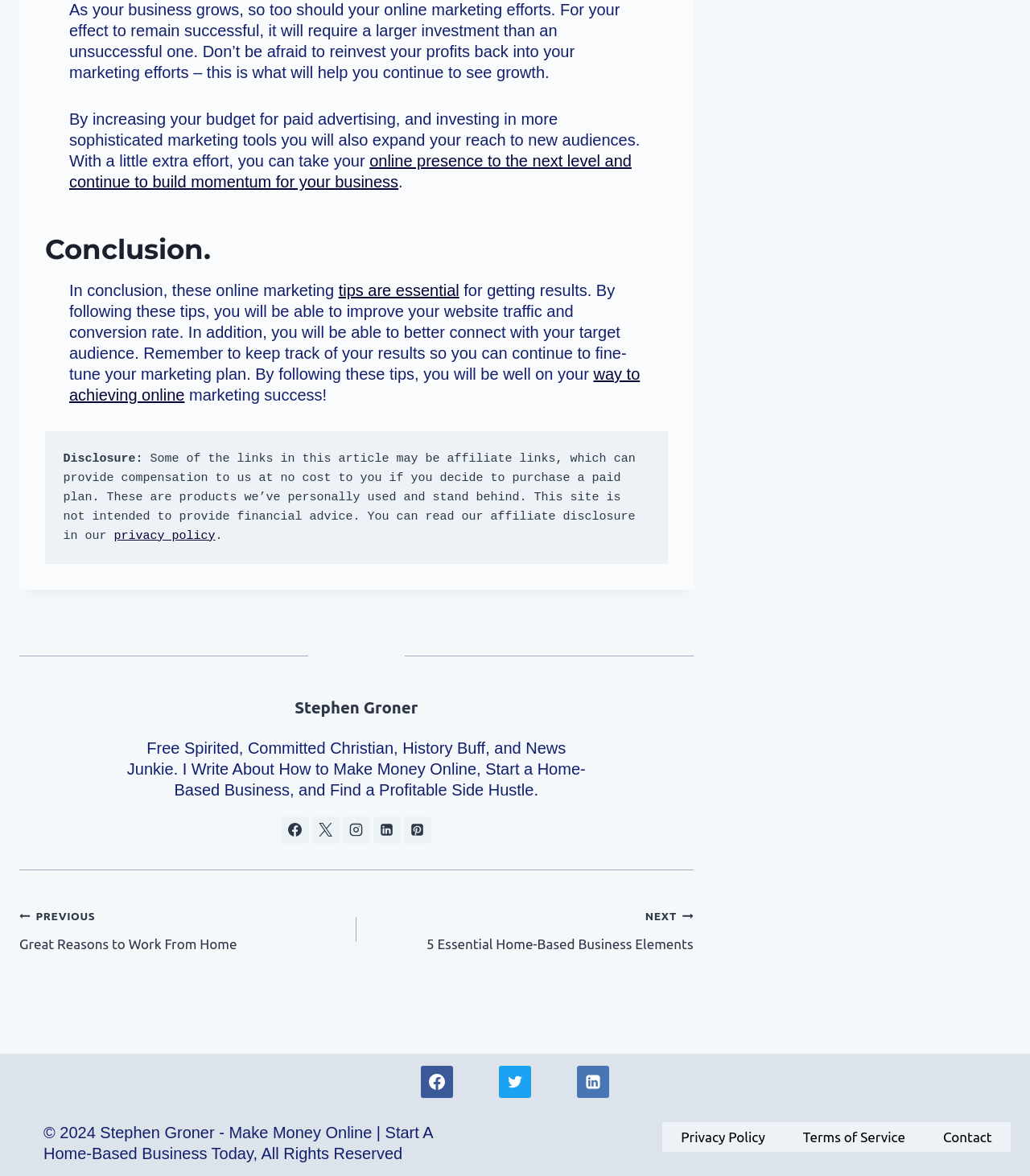Provide the bounding box coordinates of the HTML element this sentence describes: "image1920×1440 223 KB".

None